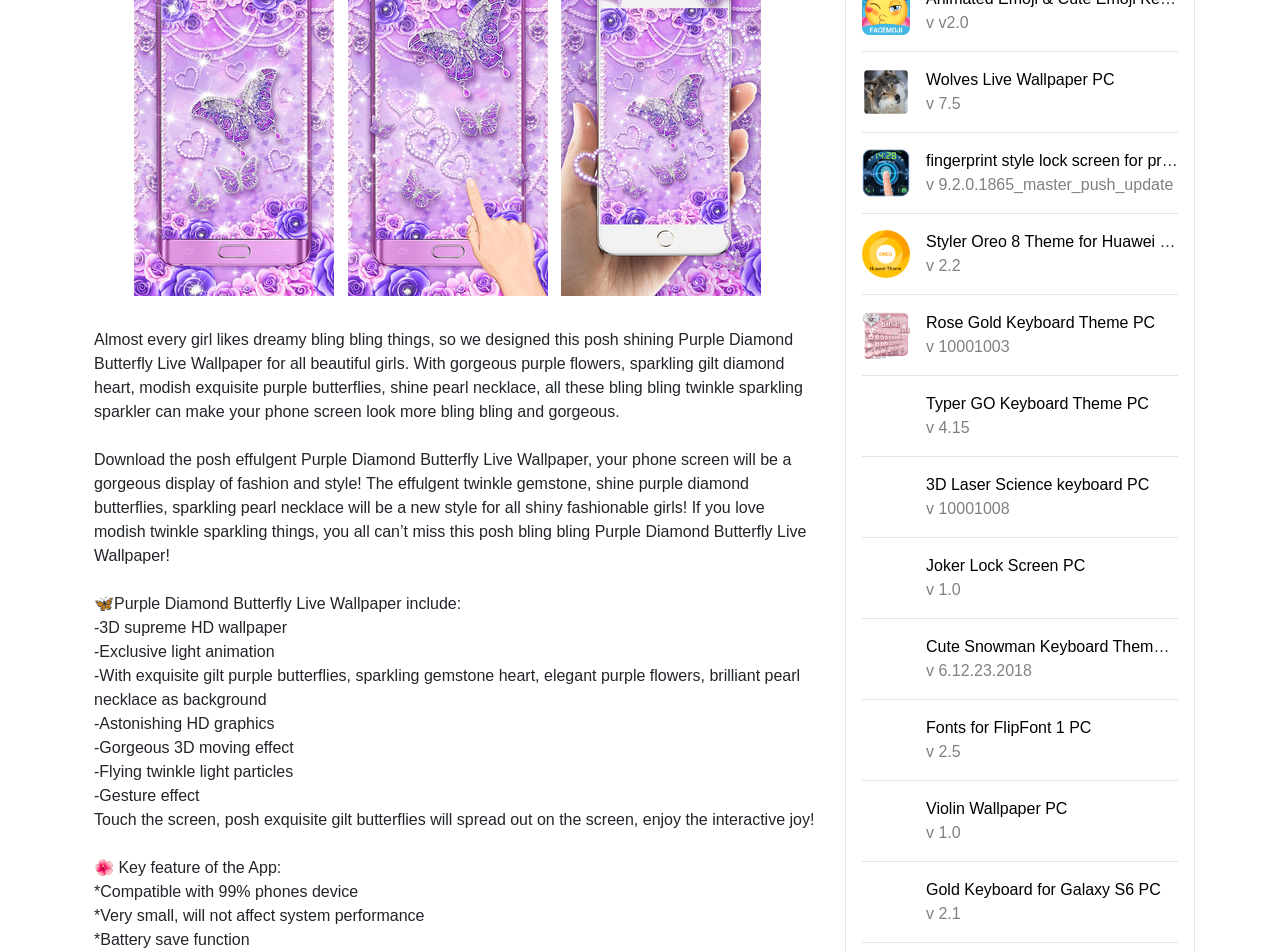Given the description: "Rose Gold Keyboard Theme PC", determine the bounding box coordinates of the UI element. The coordinates should be formatted as four float numbers between 0 and 1, [left, top, right, bottom].

[0.723, 0.33, 0.902, 0.348]